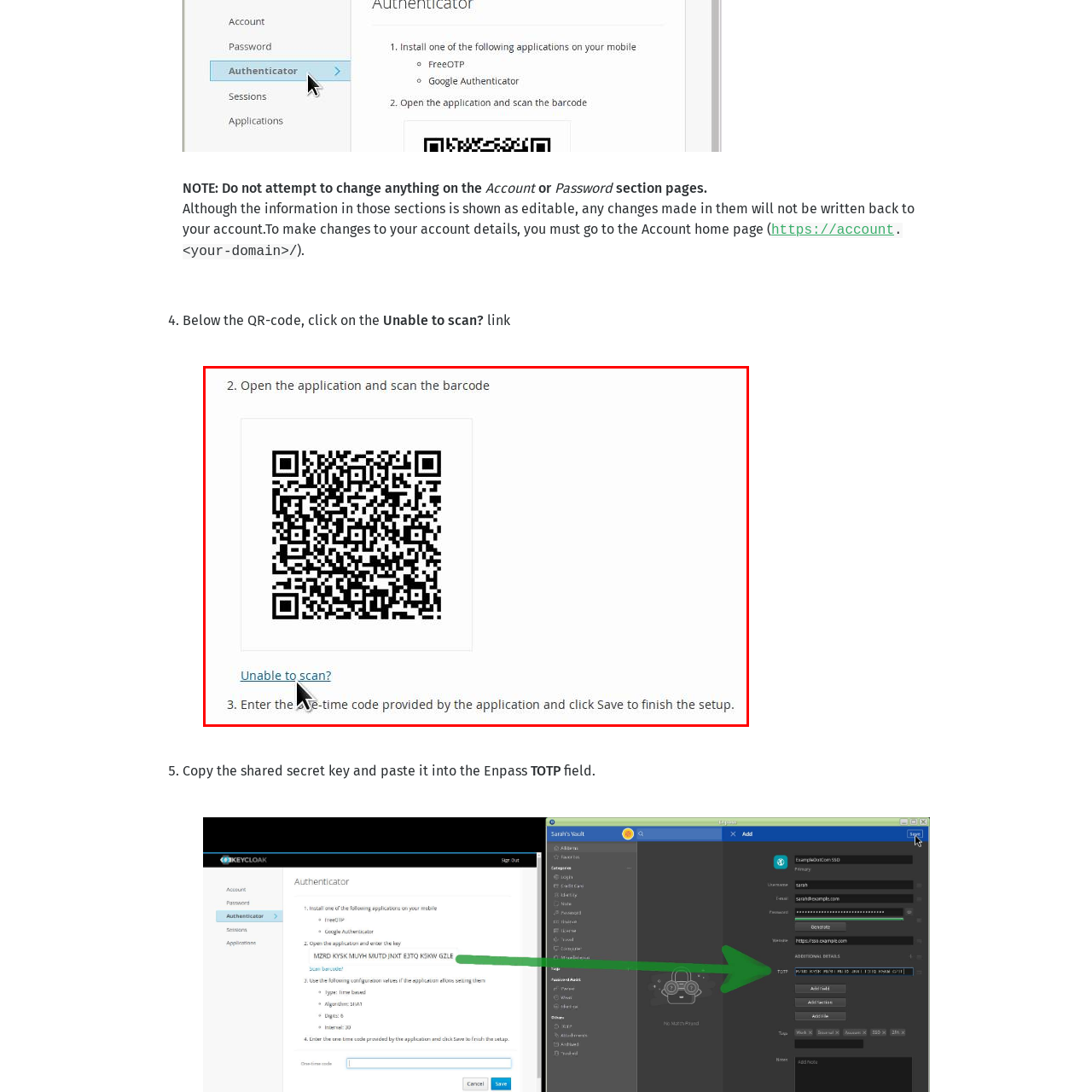Direct your attention to the red-outlined image and answer the question in a word or phrase: What is the purpose of the link below the QR code?

Alternative method